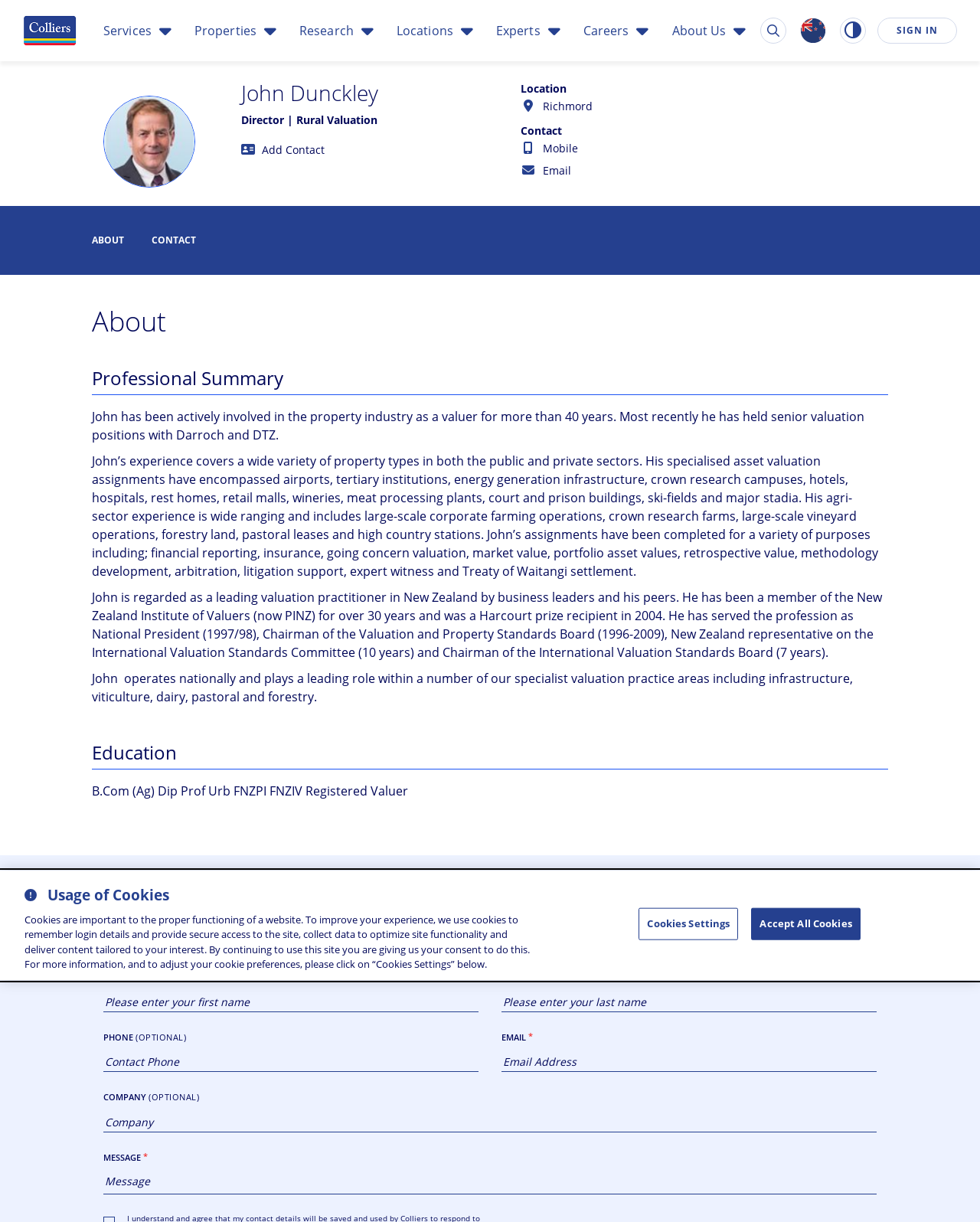Please find the bounding box coordinates of the clickable region needed to complete the following instruction: "Enter your first name in the input field". The bounding box coordinates must consist of four float numbers between 0 and 1, i.e., [left, top, right, bottom].

[0.105, 0.811, 0.488, 0.828]